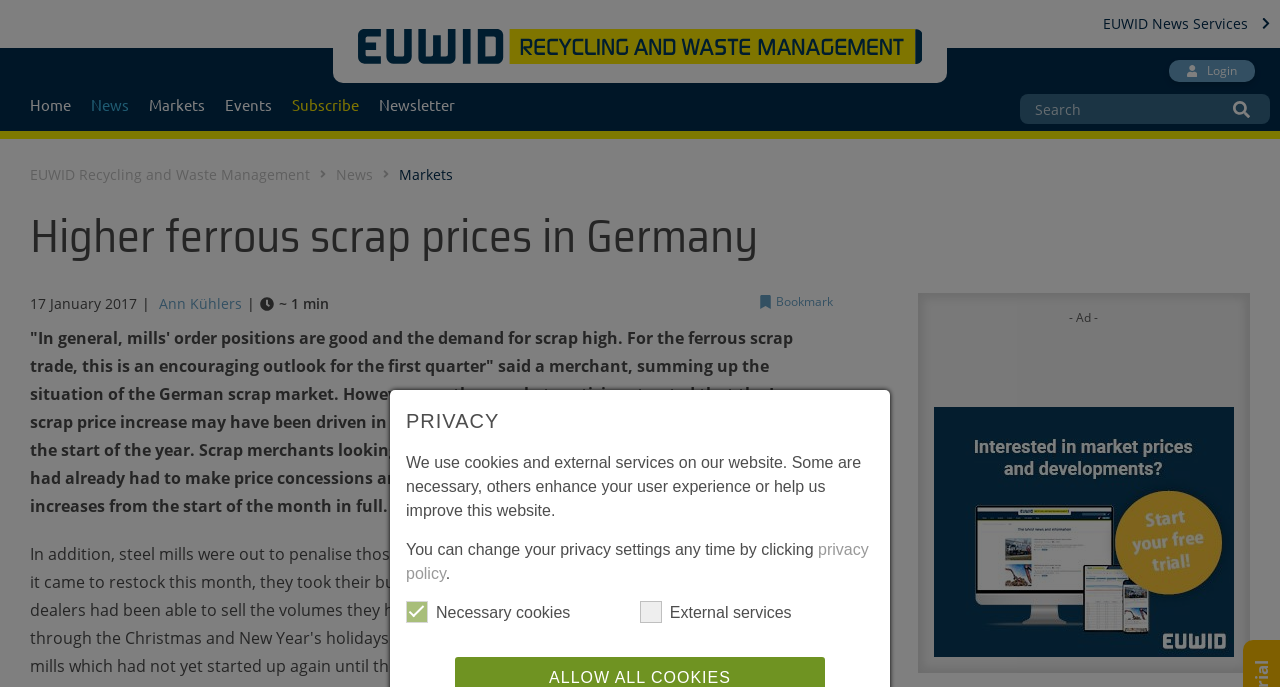Identify the bounding box coordinates for the region of the element that should be clicked to carry out the instruction: "Read the news about Higher ferrous scrap prices in Germany". The bounding box coordinates should be four float numbers between 0 and 1, i.e., [left, top, right, bottom].

[0.023, 0.306, 0.651, 0.381]